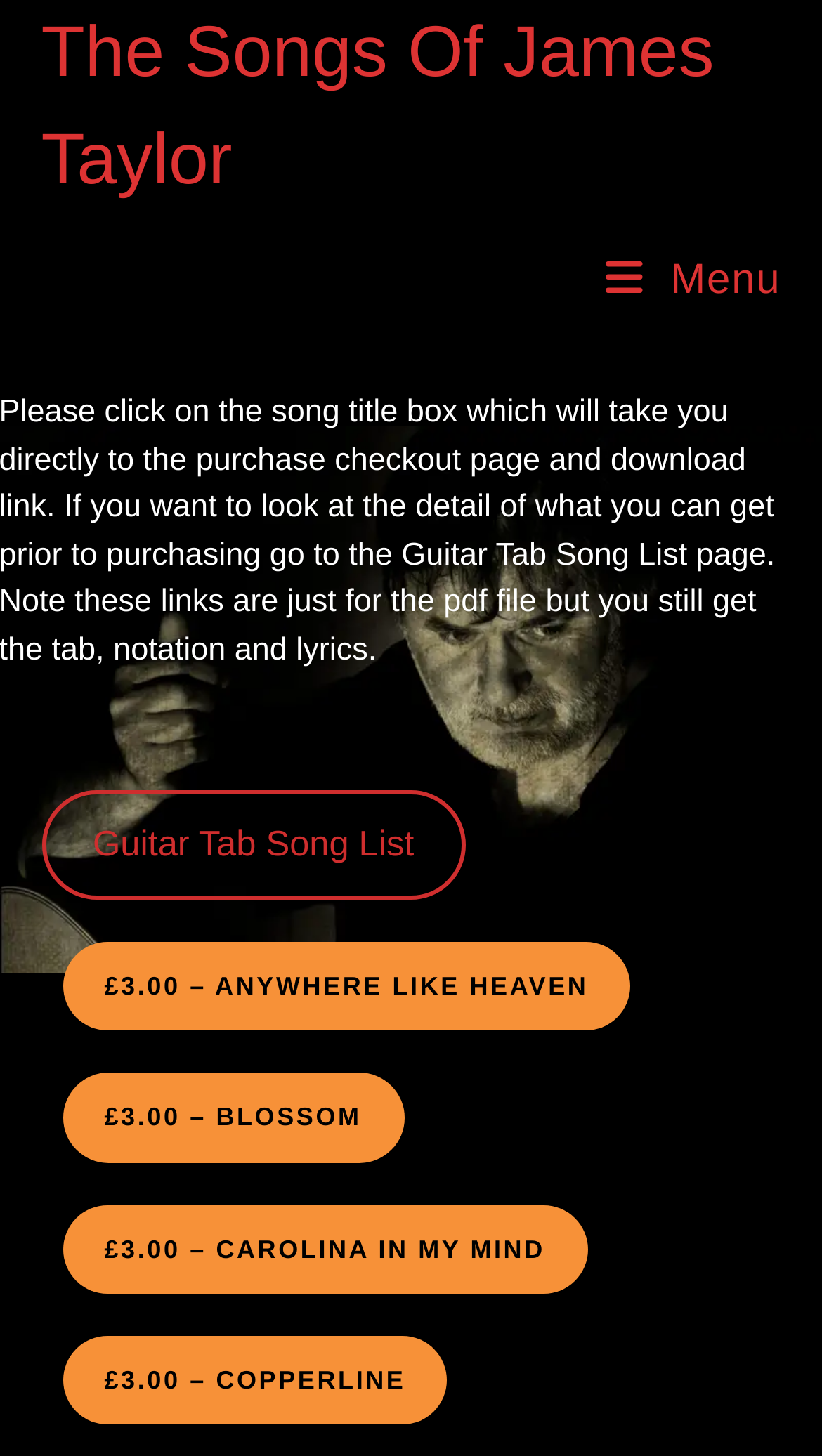Return the bounding box coordinates of the UI element that corresponds to this description: "£3.00 – Blossom". The coordinates must be given as four float numbers in the range of 0 and 1, [left, top, right, bottom].

[0.076, 0.737, 0.491, 0.798]